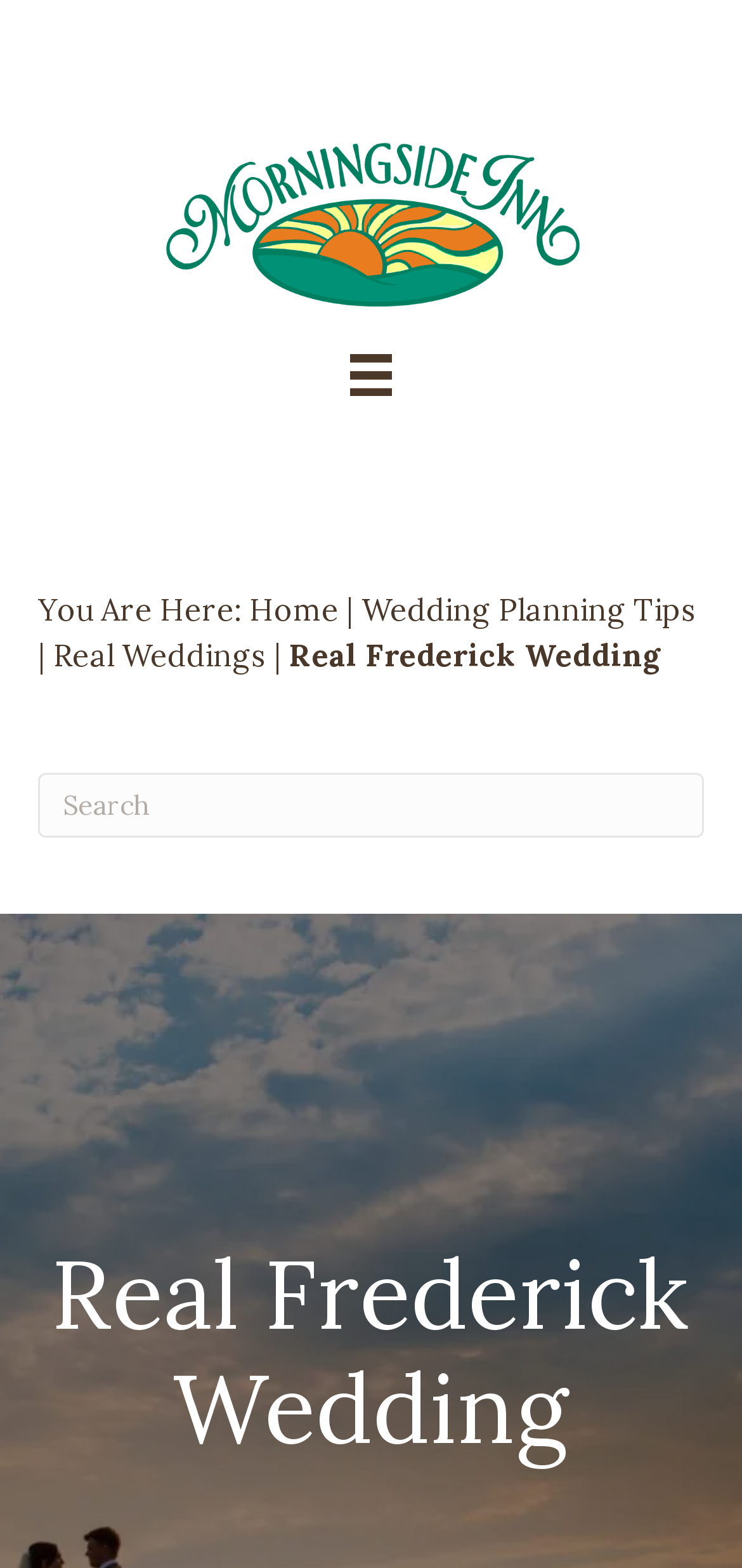Give a short answer using one word or phrase for the question:
What is the title of the main content section?

Real Frederick Wedding